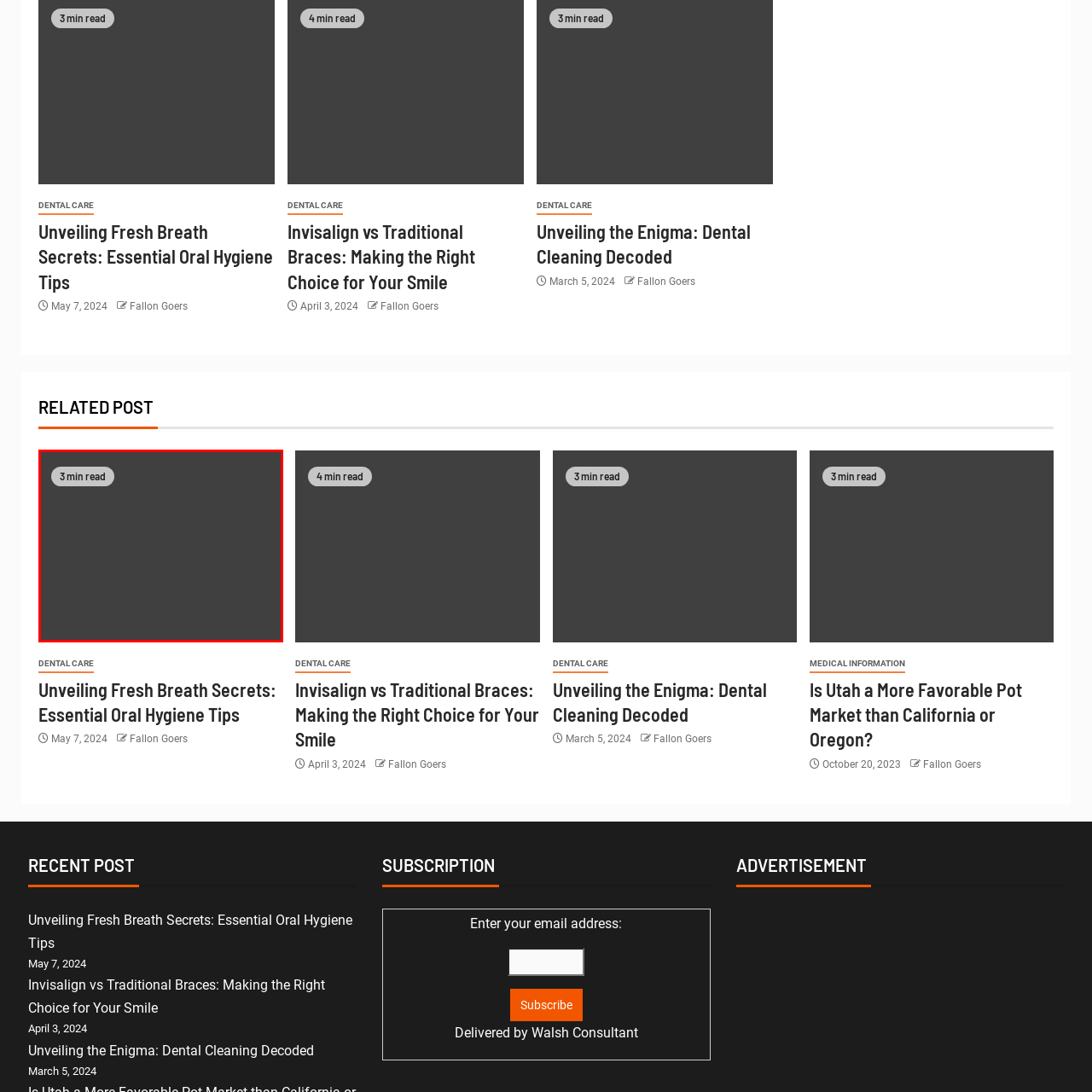Generate a detailed caption for the content inside the red bounding box.

The image features a prominently displayed label stating "3 min read," which indicates the estimated time it would take to read the associated article. This label is likely part of a design element on a webpage, aimed at guiding readers in their selection of content based on their available time. Positioned within a clean, modern aesthetic and framed against a dark background, the text enhances clarity and draws attention to the article titled "Unveiling Fresh Breath Secrets: Essential Oral Hygiene Tips," which explores essential tips for maintaining oral hygiene and achieving fresh breath.